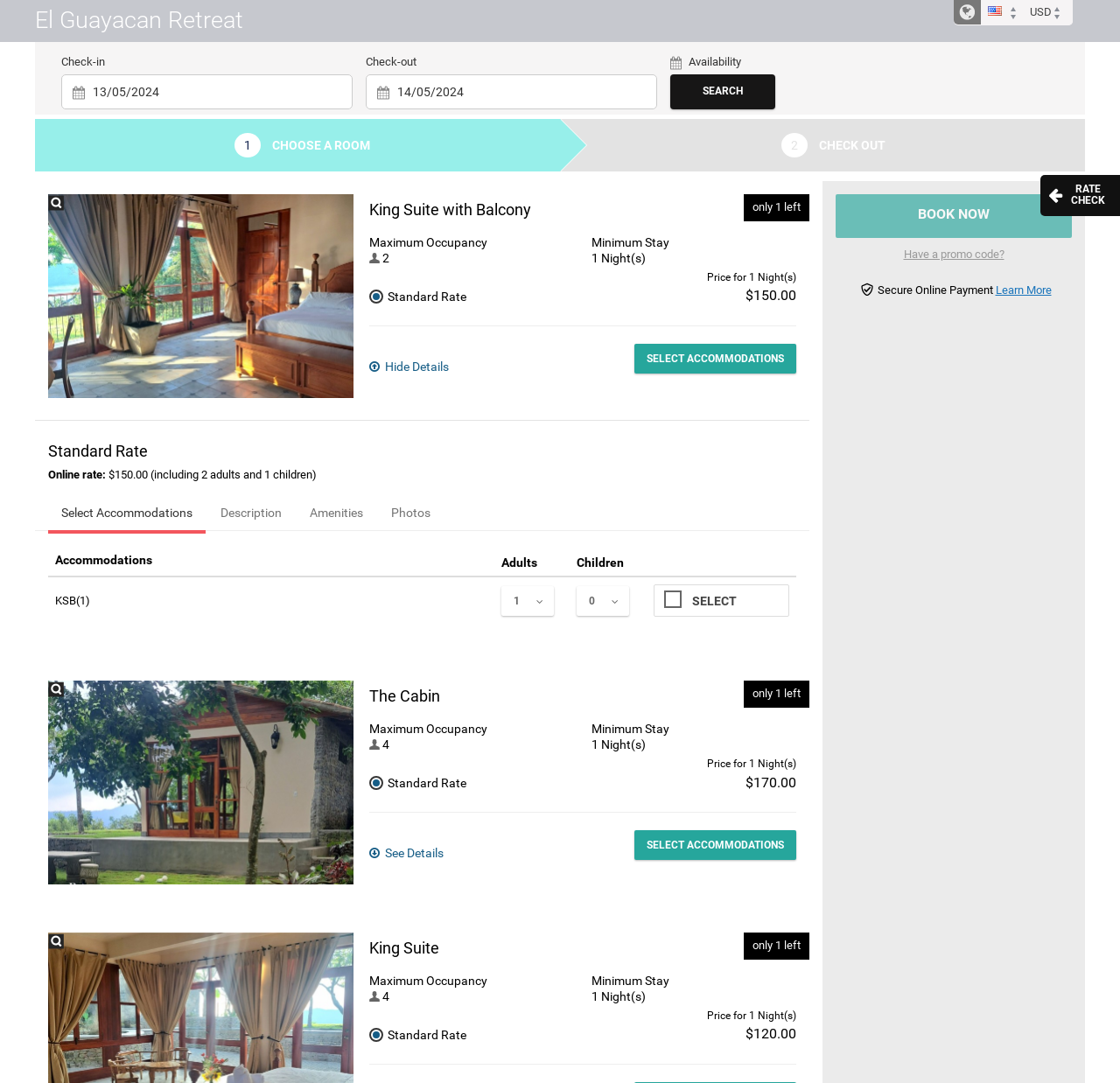What is the maximum occupancy for the third room option?
Answer the question with a single word or phrase, referring to the image.

4